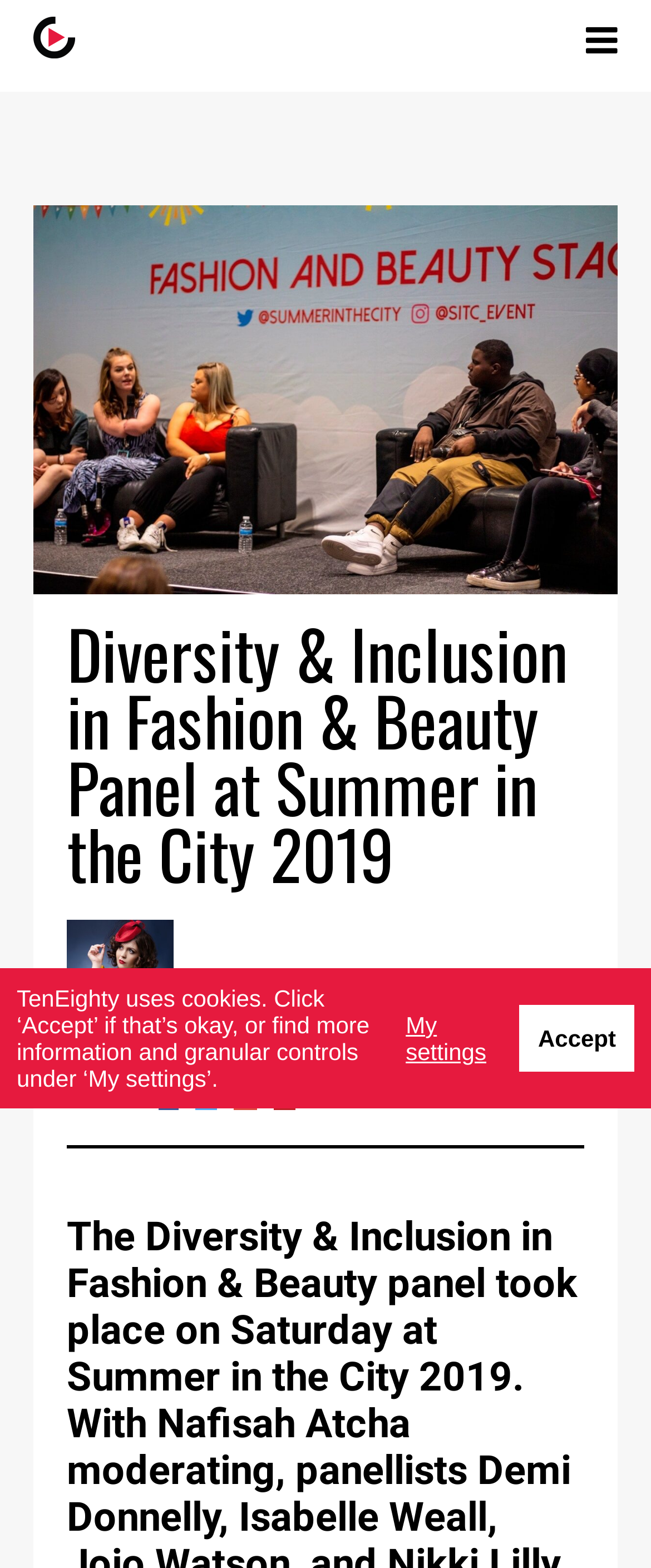Who is the moderator of the panel?
Please provide a comprehensive answer based on the information in the image.

Although the moderator's name is not explicitly mentioned on the webpage, I can infer it from the meta description which states 'The Diversity & Inclusion in Fashion & Beauty panel took place on Saturday at Summer in the City 2019. With Nafisah Atcha moderating...'.